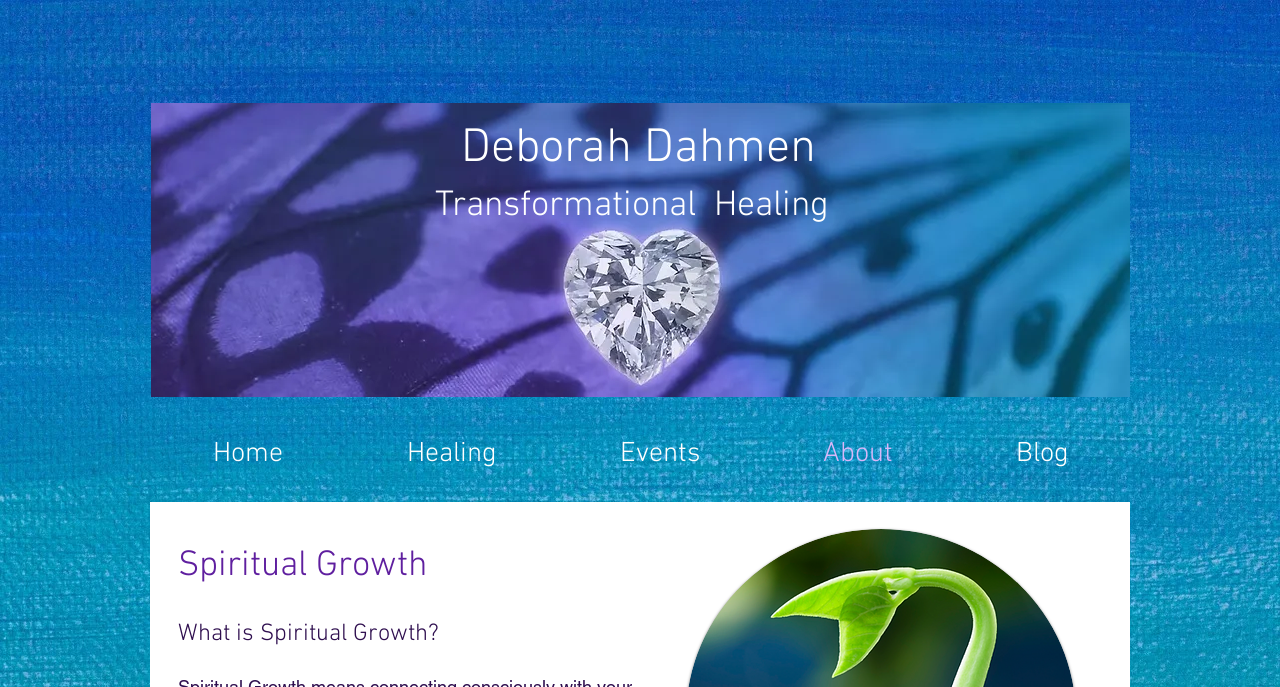Consider the image and give a detailed and elaborate answer to the question: 
Is there a blog section on the webpage?

I found a link element with the text 'Blog' under the navigation element with the text 'Site', indicating that there is a blog section on the webpage.